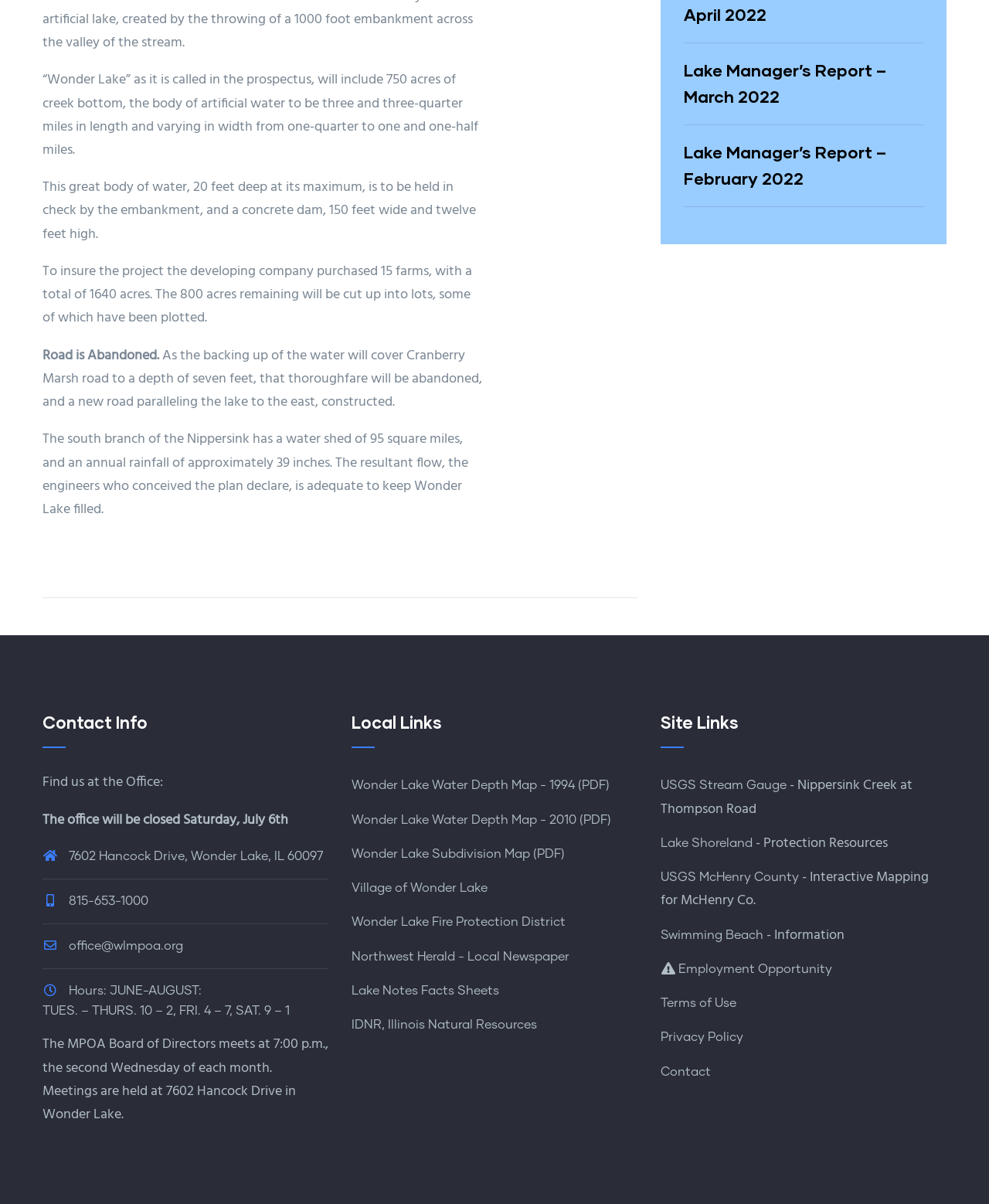Find the bounding box coordinates of the UI element according to this description: "Contact".

[0.668, 0.885, 0.719, 0.895]